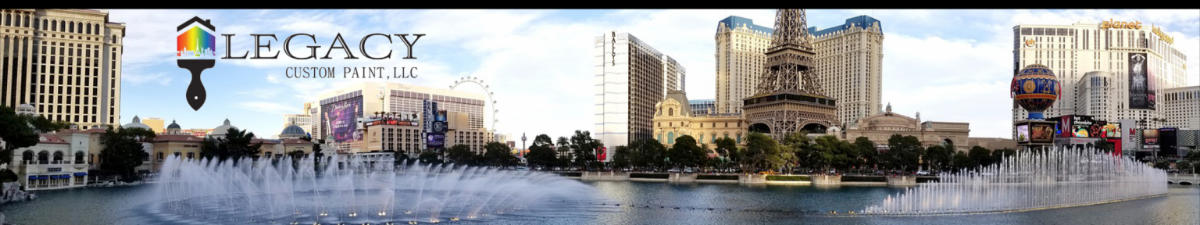Analyze the image and describe all the key elements you observe.

The image showcases a scenic panoramic view of the Las Vegas Strip, with a focus on the iconic Bellagio Hotel and Casino, highlighted by its famous fountain show. In the foreground, water jets shoot up in a mesmerizing display, creating a lively atmosphere. The background features notable landmarks, including the Eiffel Tower replica, the High Roller Ferris wheel, and various luxurious hotels and casinos that define the vibrant skyline of Las Vegas. Above this picturesque scene, the logo of Legacy Custom Paint, LLC is prominently displayed, indicating their connection to the local community and their commitment to quality service in the region's painting industry. The overall composition evokes a sense of excitement and the allure of Las Vegas.